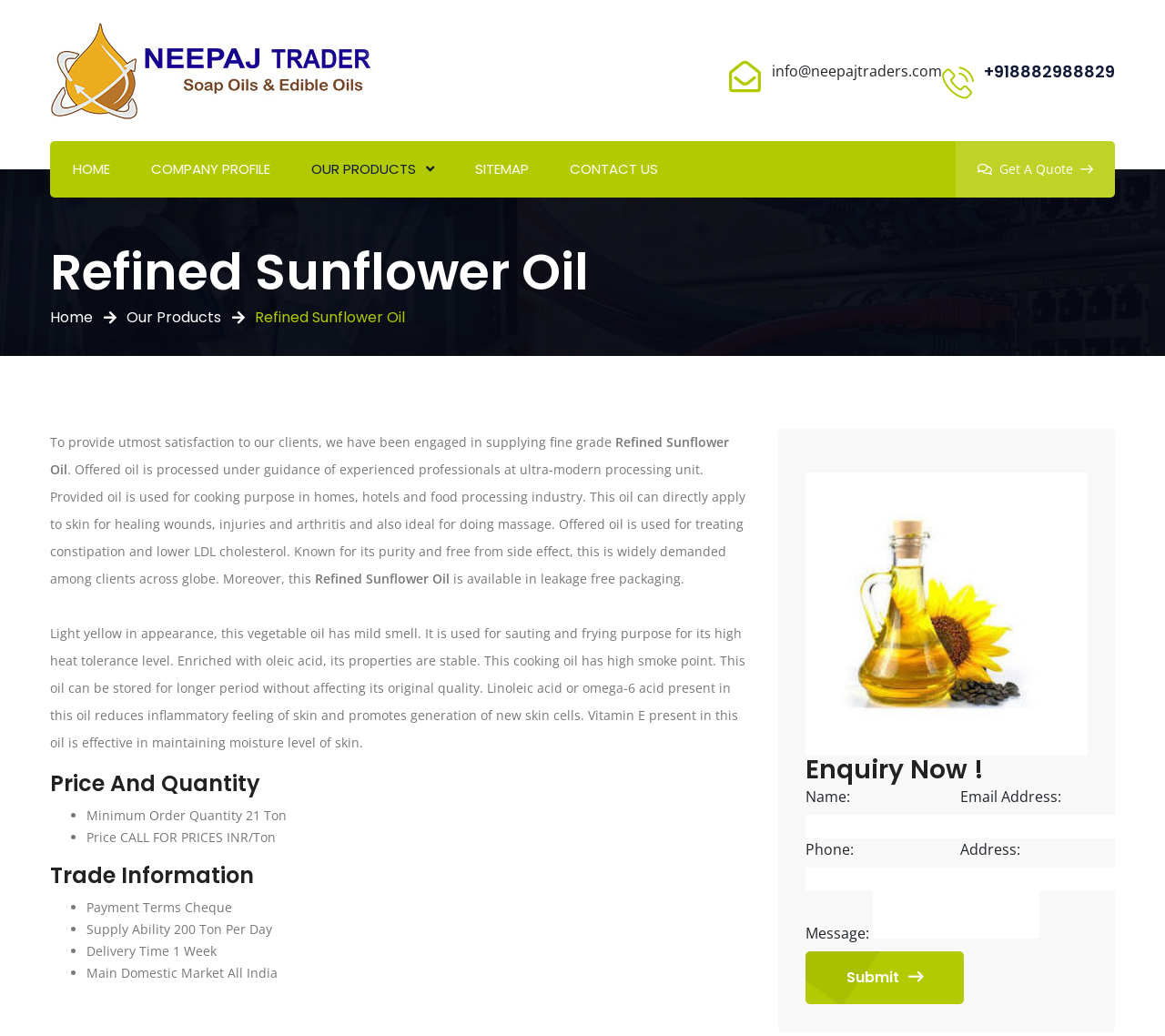Can you provide the bounding box coordinates for the element that should be clicked to implement the instruction: "Click on the 'Get A Quote' button"?

[0.82, 0.136, 0.957, 0.191]